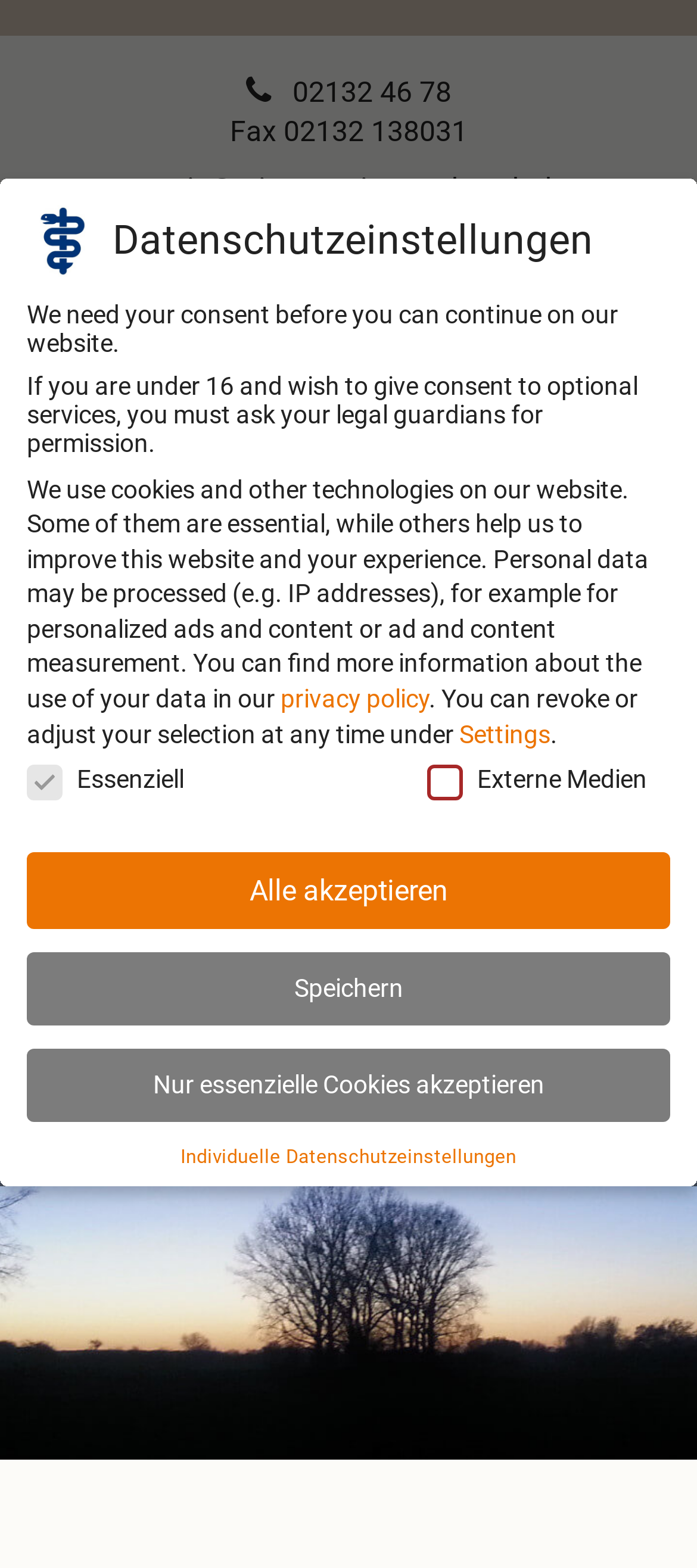What is the email address of the practice?
Refer to the image and respond with a one-word or short-phrase answer.

praxis@privatpraxis-meerbusch.de